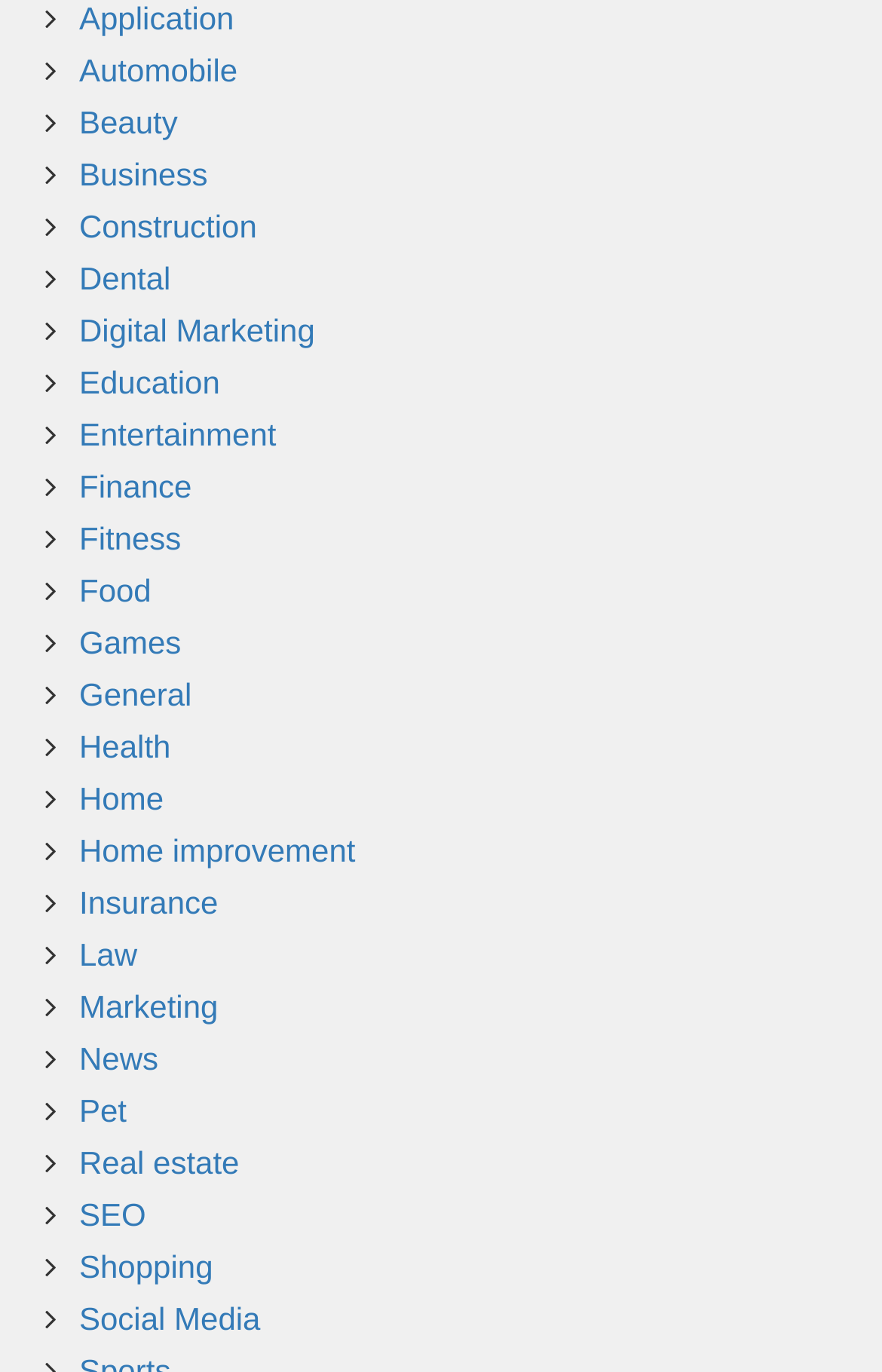Please determine the bounding box coordinates of the element to click in order to execute the following instruction: "Learn about Leadership". The coordinates should be four float numbers between 0 and 1, specified as [left, top, right, bottom].

None